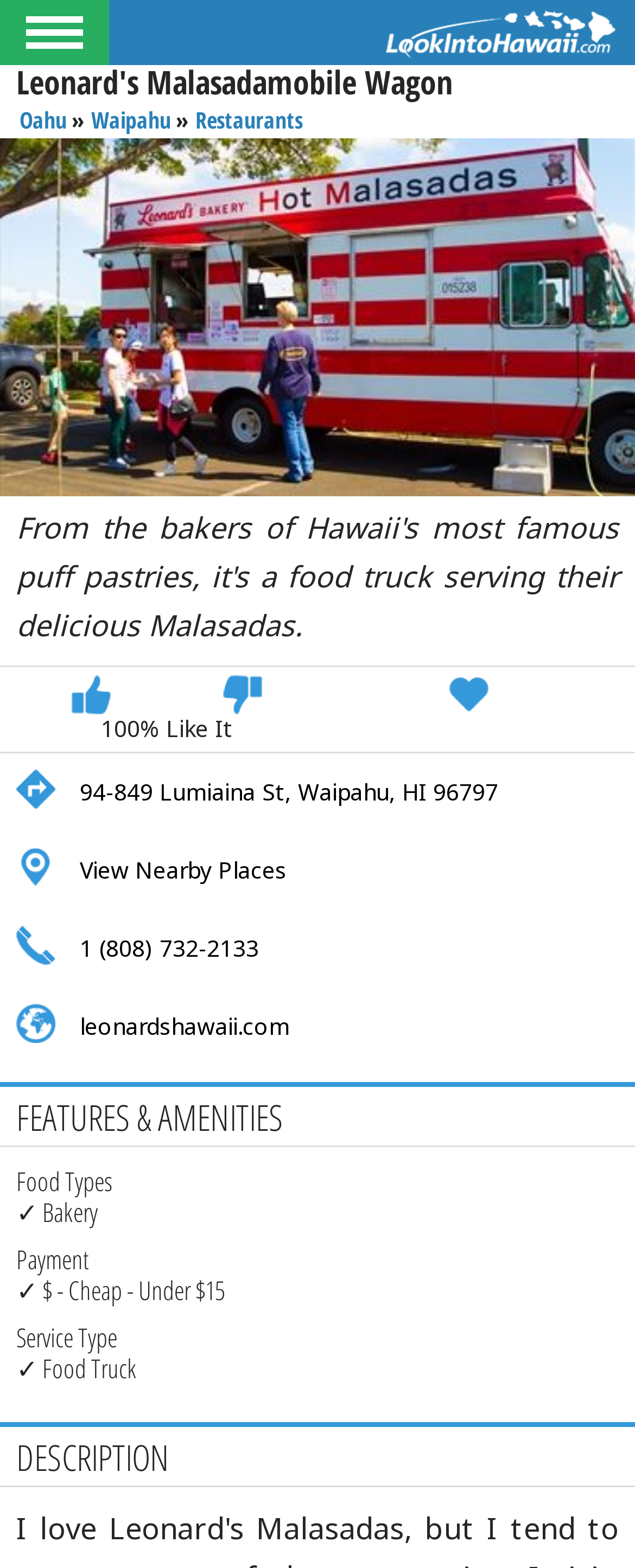Review the image closely and give a comprehensive answer to the question: What is the address of the food truck?

I found the answer by looking at the link element on the webpage that says 'Directions 94-849 Lumiaina St, Waipahu, HI 96797'. This is likely the address of the food truck.